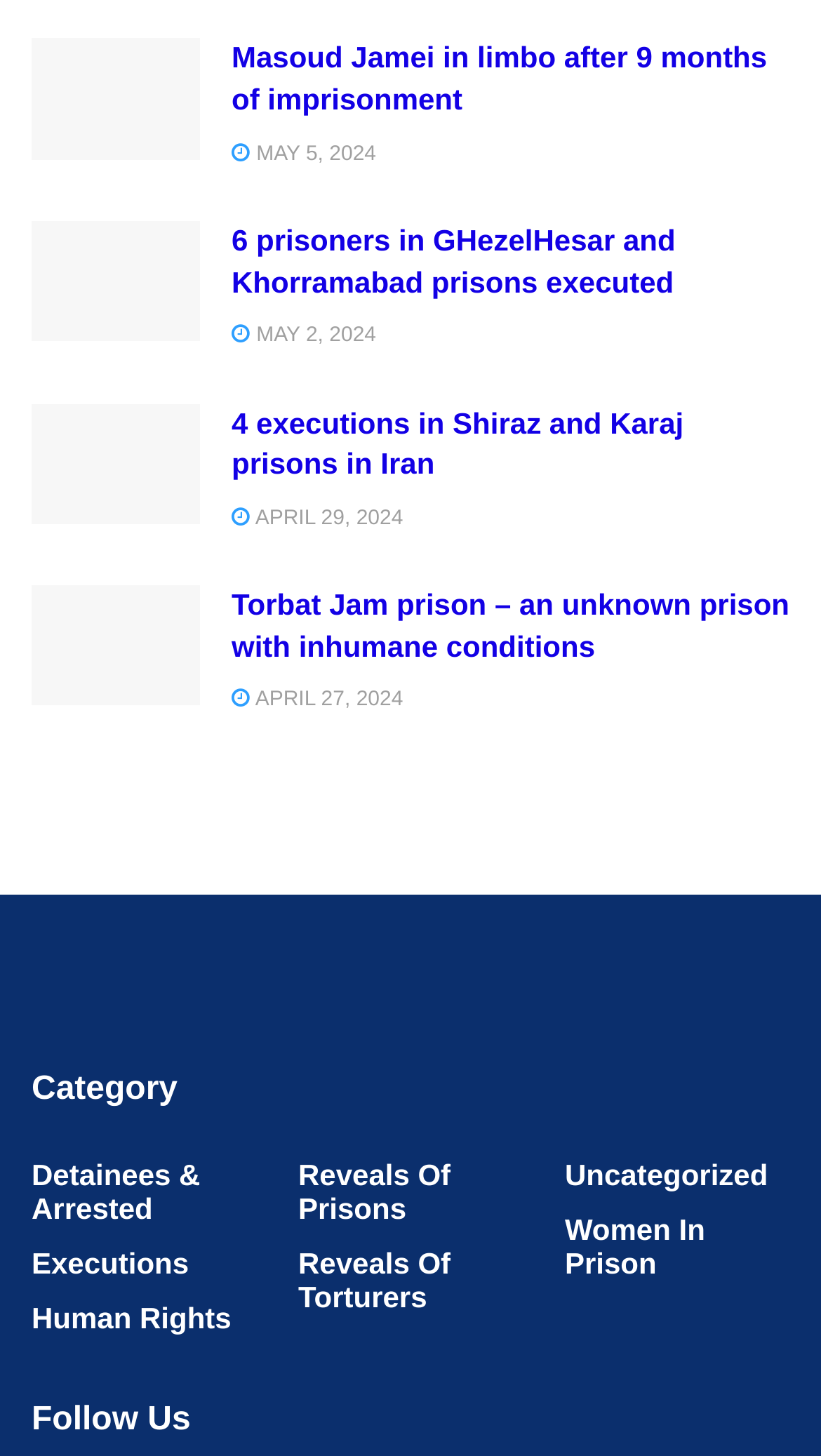Please find the bounding box coordinates of the element that you should click to achieve the following instruction: "Read the report about Torbat Jam prison". The coordinates should be presented as four float numbers between 0 and 1: [left, top, right, bottom].

[0.038, 0.402, 0.244, 0.485]